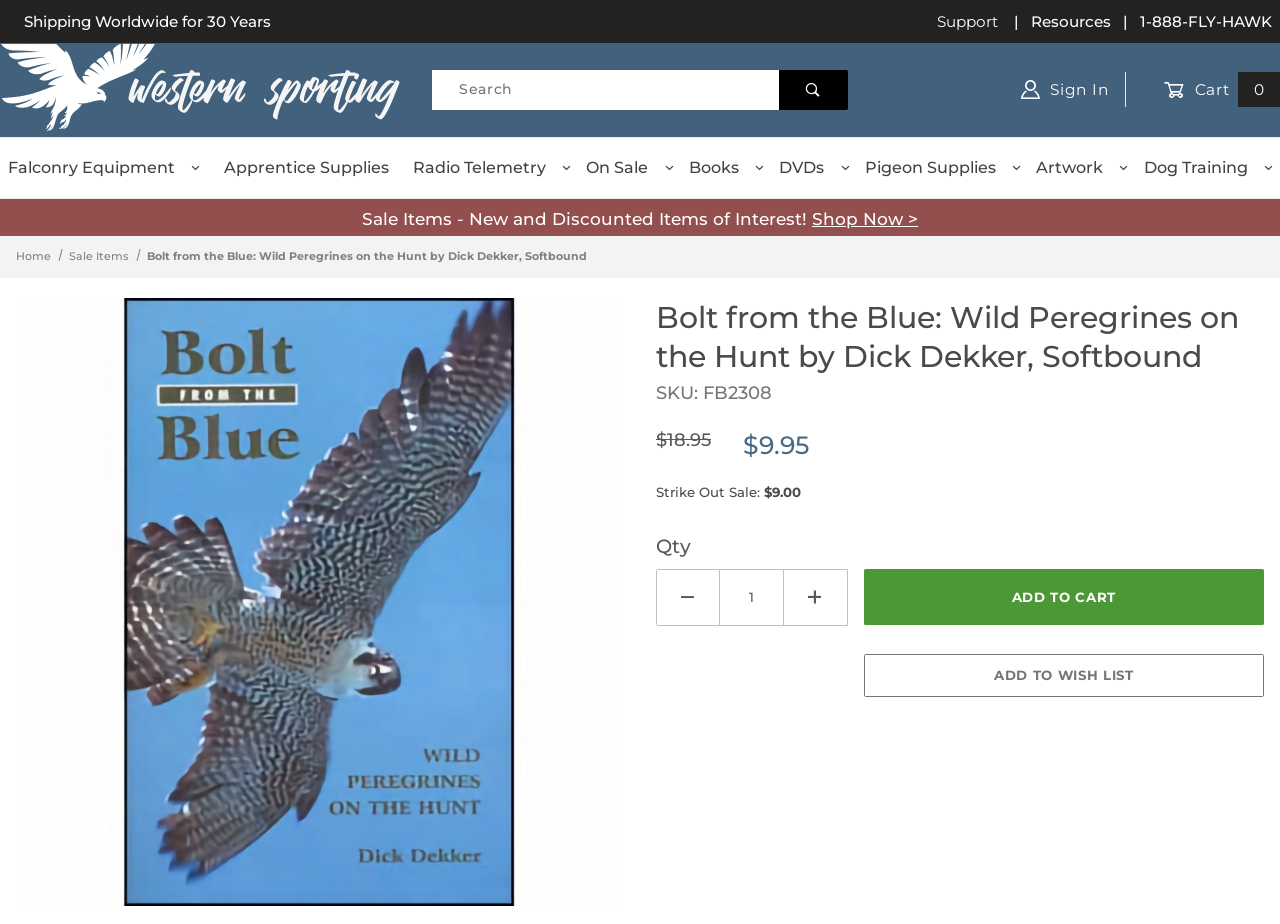What is the price of the book 'Bolt from the Blue: Wild Peregrines on the Hunt by Dick Dekker, Softbound'?
Can you provide a detailed and comprehensive answer to the question?

I found this information by looking at the product details section, where it lists the prices of the book. The original price is $18.95, but it's on sale for $9.95.